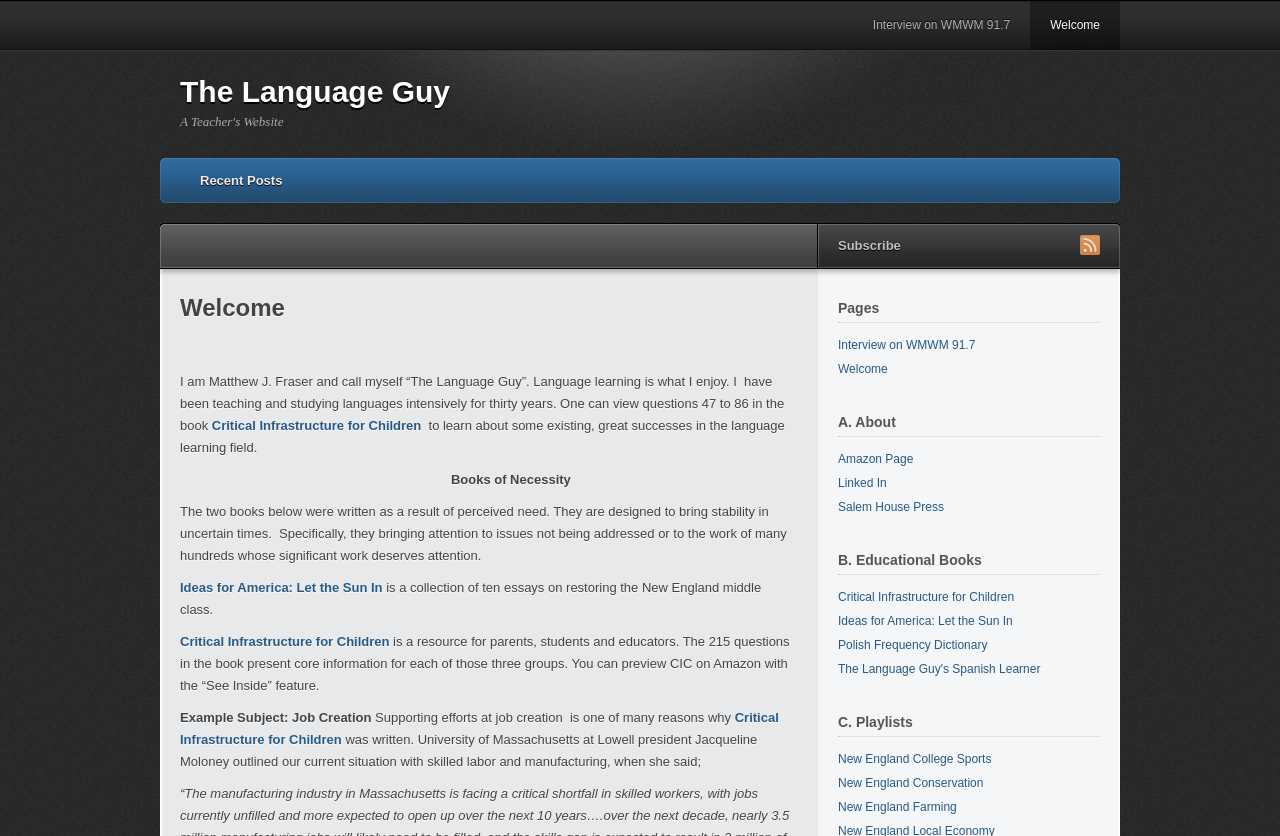Locate the bounding box coordinates of the area where you should click to accomplish the instruction: "Visit the 'Ideas for America: Let the Sun In' page".

[0.141, 0.694, 0.299, 0.712]